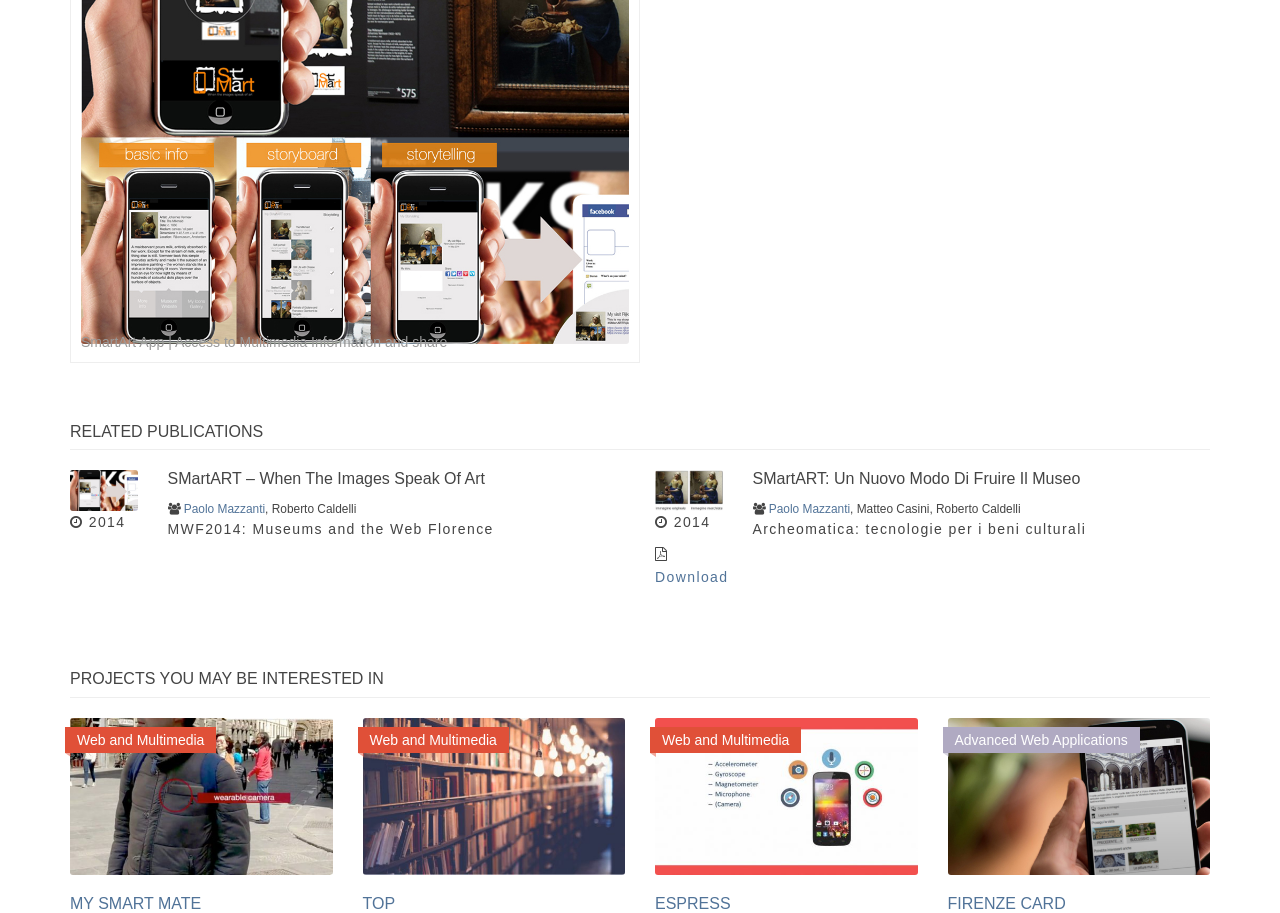Please determine the bounding box coordinates of the element to click on in order to accomplish the following task: "Explore 'FIRENZE CARD' project". Ensure the coordinates are four float numbers ranging from 0 to 1, i.e., [left, top, right, bottom].

[0.74, 0.981, 0.833, 0.999]